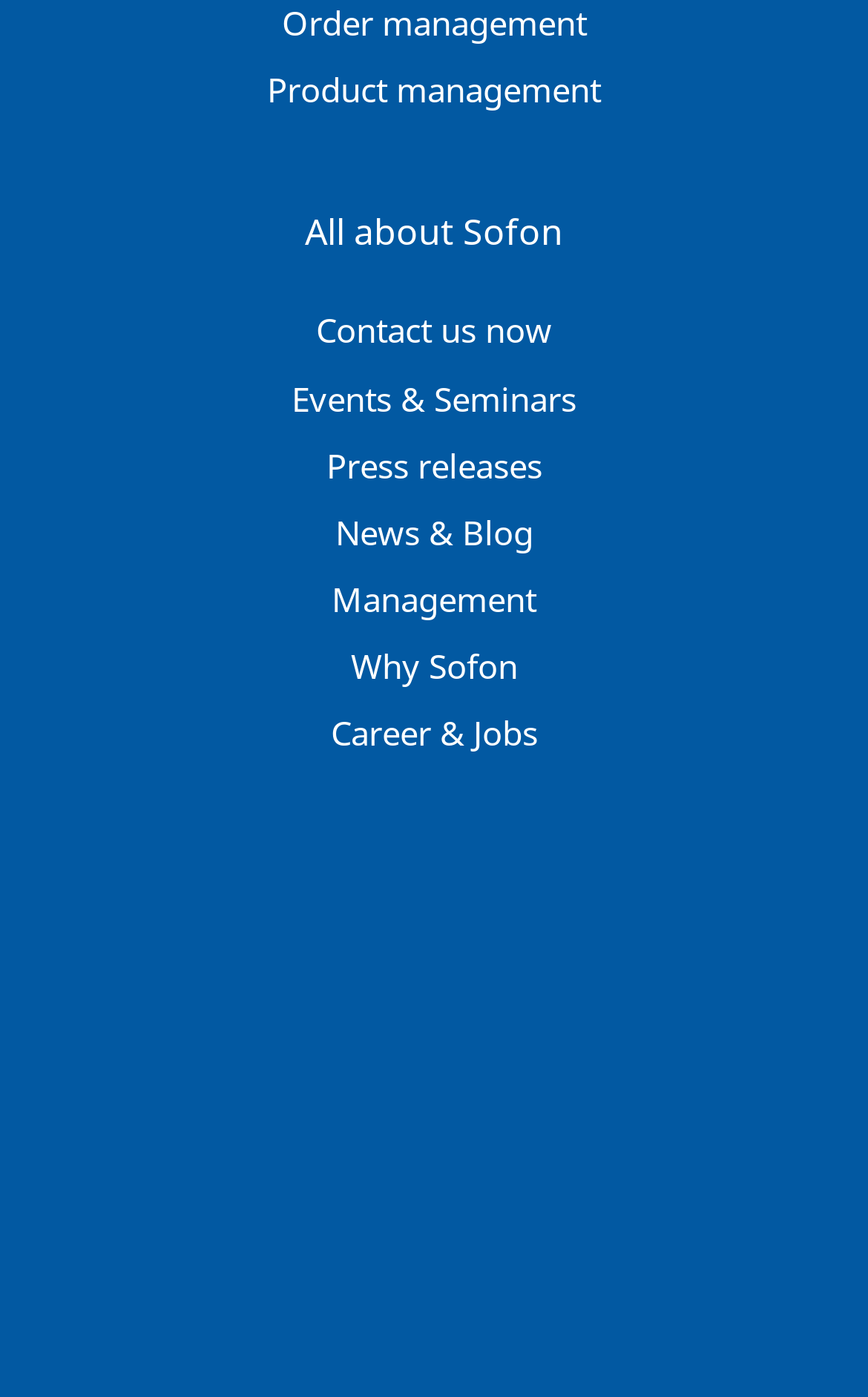Please locate the bounding box coordinates of the element that should be clicked to achieve the given instruction: "Subscribe to the newsletter".

None